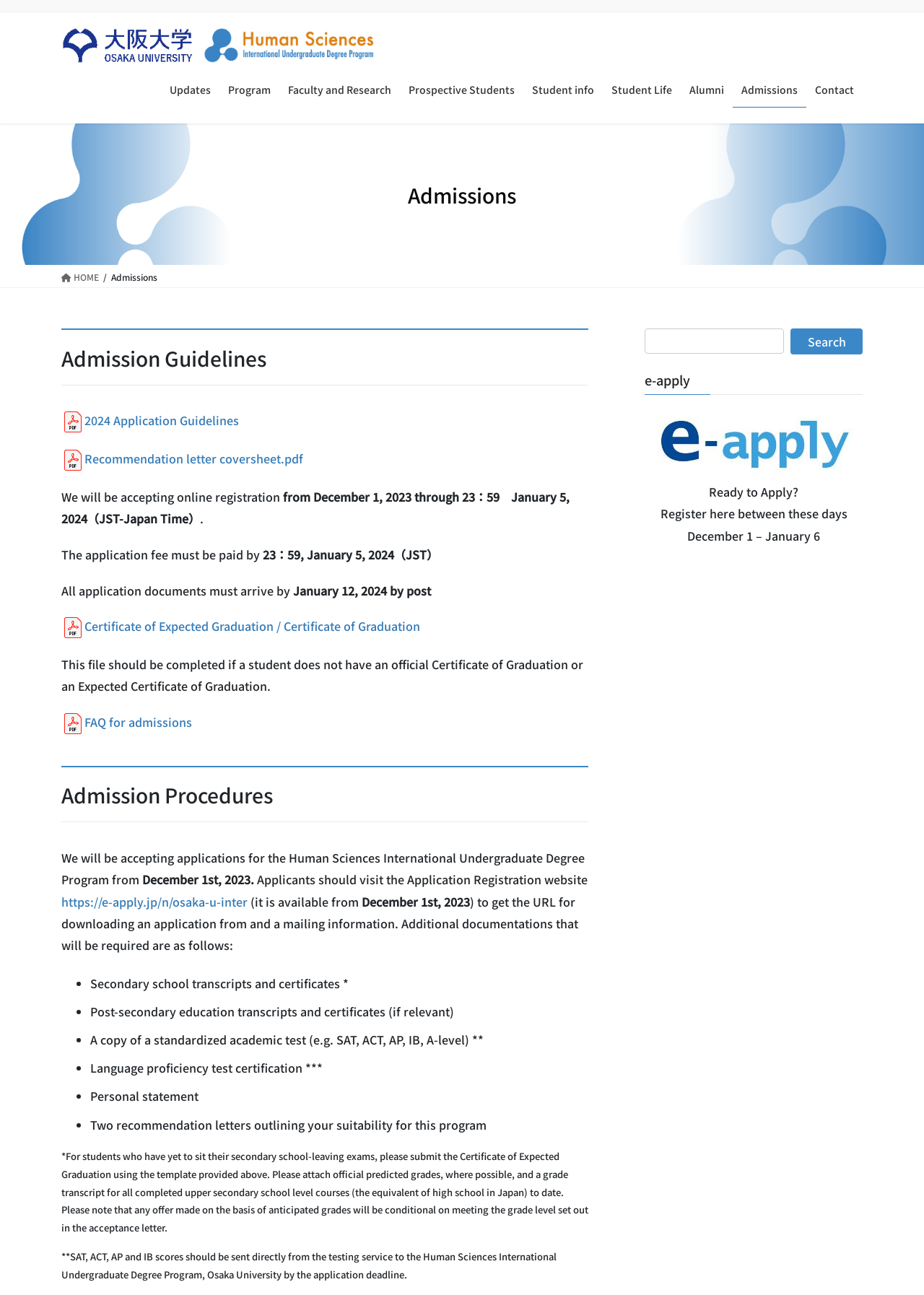Please find the bounding box coordinates of the clickable region needed to complete the following instruction: "Click the 'e-apply' button". The bounding box coordinates must consist of four float numbers between 0 and 1, i.e., [left, top, right, bottom].

[0.698, 0.334, 0.933, 0.347]